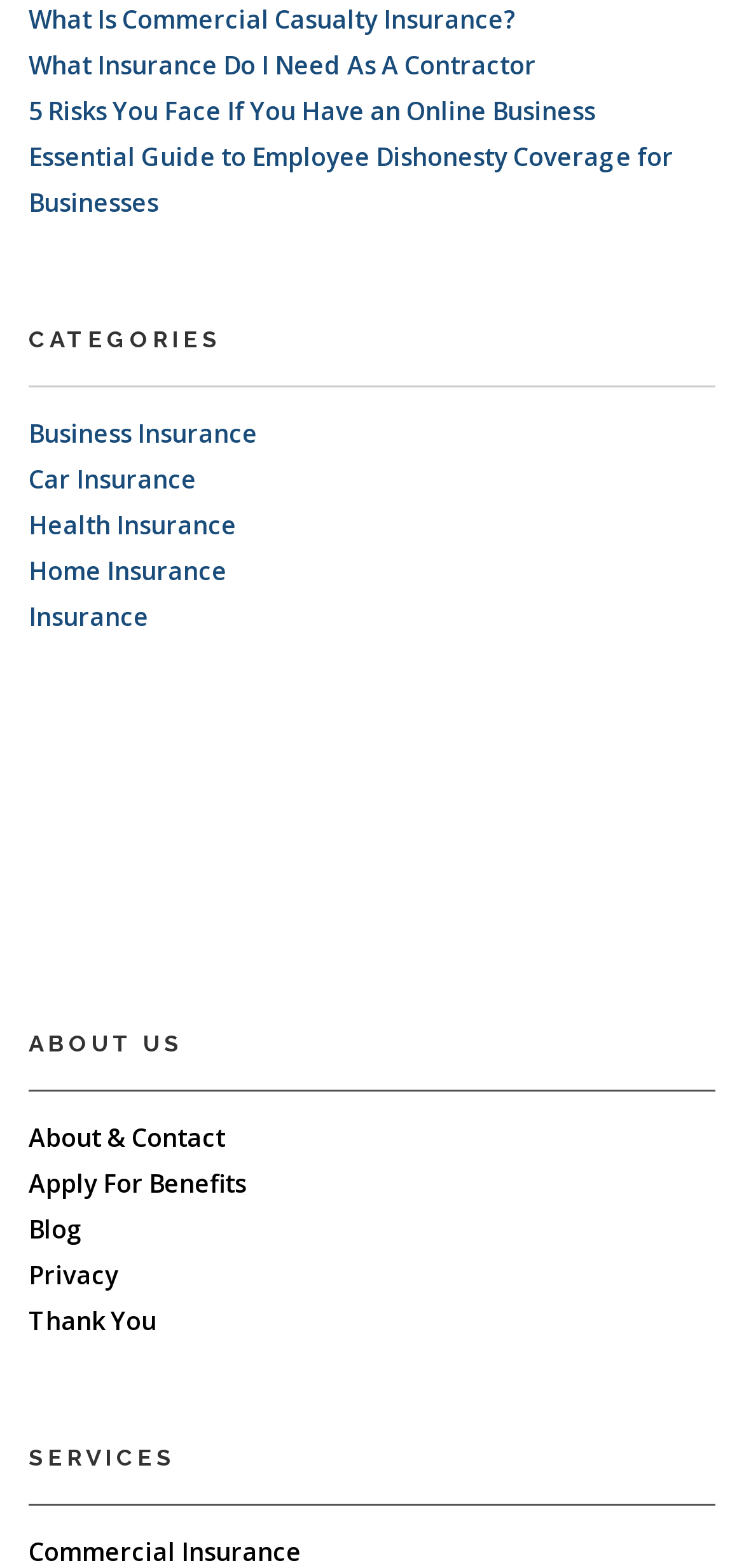How many categories are listed?
Relying on the image, give a concise answer in one word or a brief phrase.

6